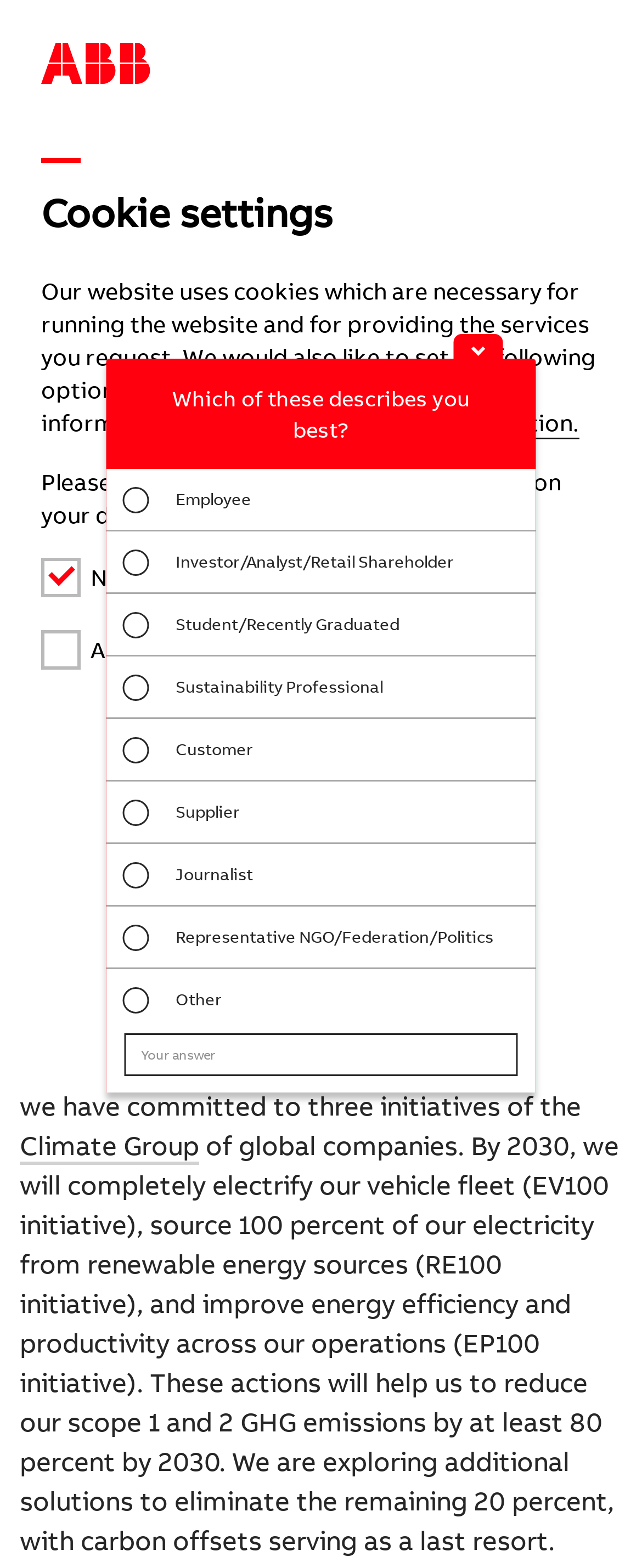Refer to the image and provide a thorough answer to this question:
How many buttons are available in the primary menu?

The primary menu can be found at the top-right corner of the webpage. There are 3 buttons available in the primary menu, including ' Topics Filter', '', and 'Primary Menu'.